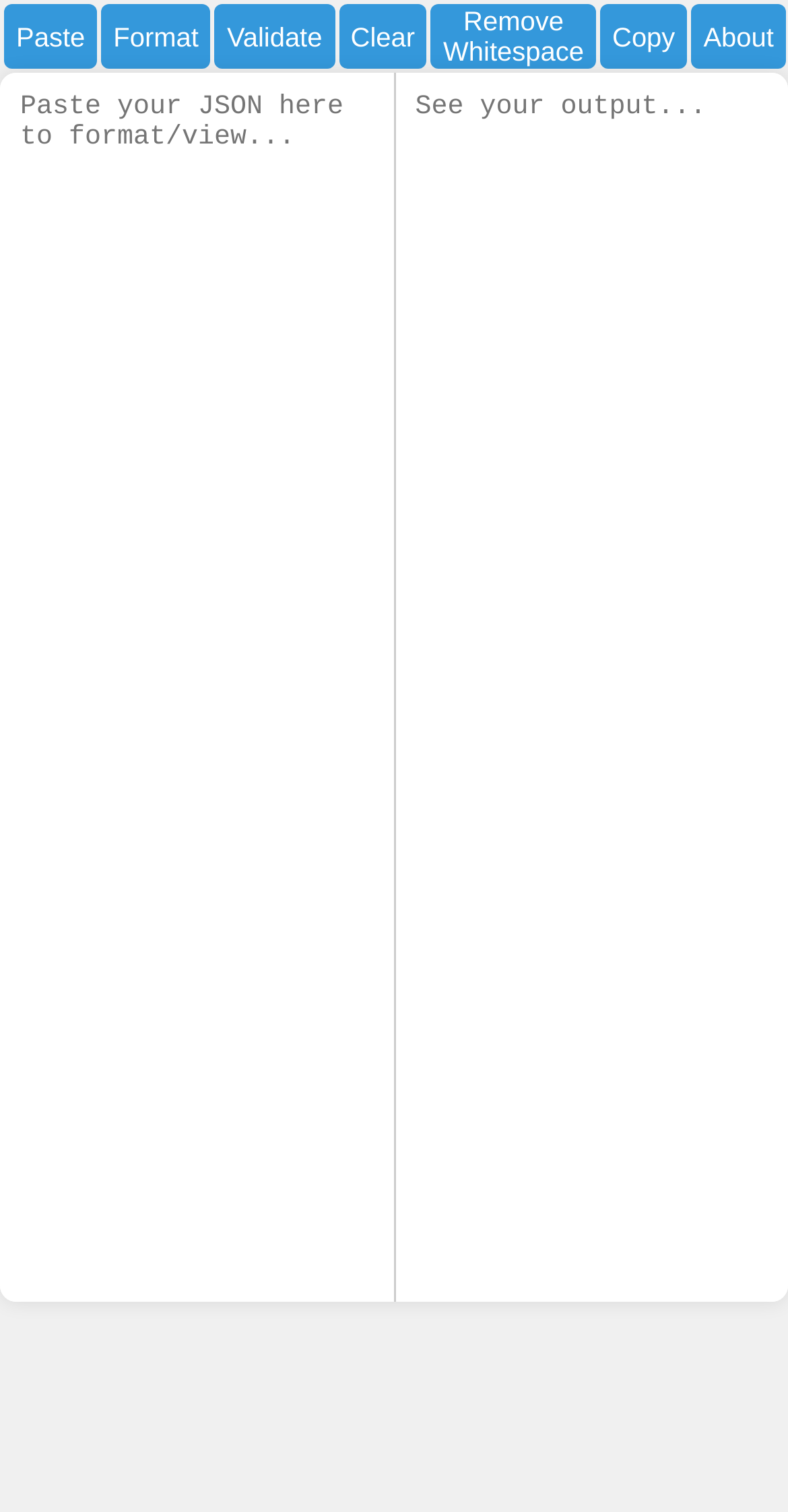Please identify the bounding box coordinates of the element's region that I should click in order to complete the following instruction: "clear json data". The bounding box coordinates consist of four float numbers between 0 and 1, i.e., [left, top, right, bottom].

[0.429, 0.003, 0.542, 0.045]